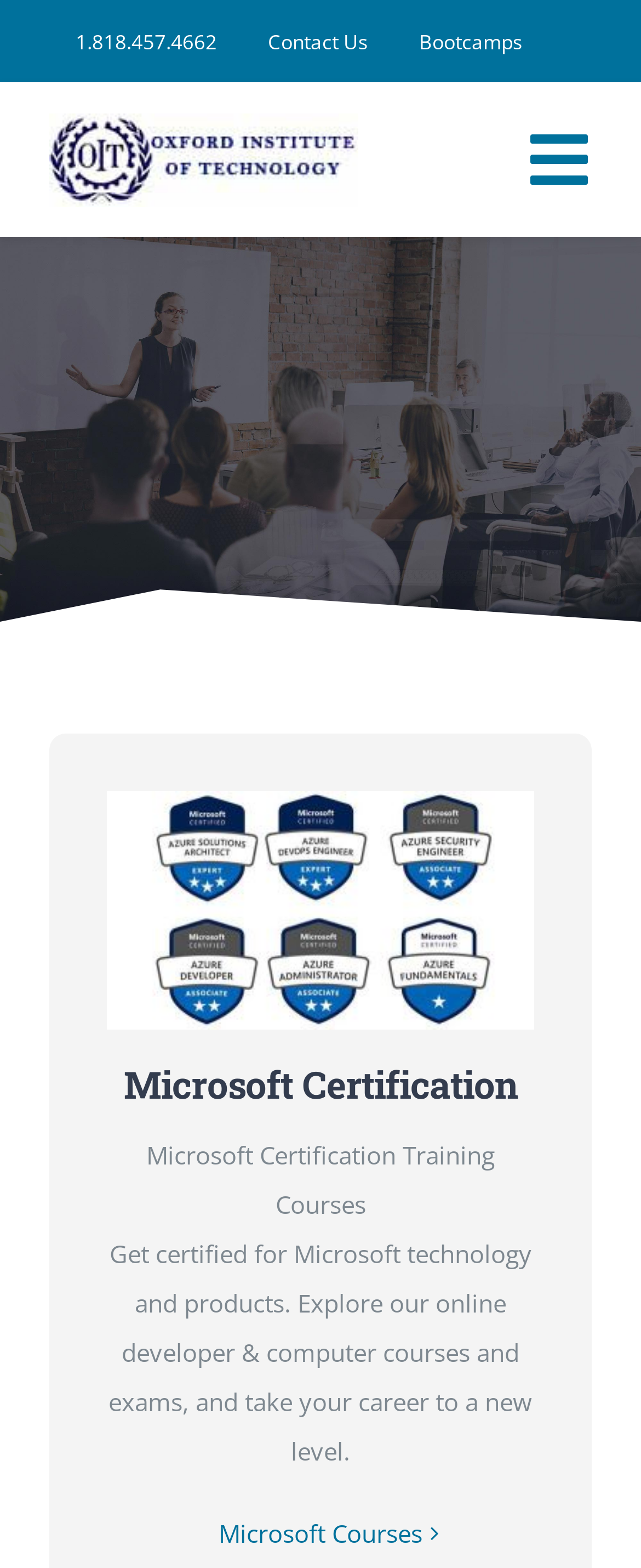Find the bounding box coordinates of the element's region that should be clicked in order to follow the given instruction: "Open the Certification & Courses submenu". The coordinates should consist of four float numbers between 0 and 1, i.e., [left, top, right, bottom].

[0.833, 0.22, 1.0, 0.288]